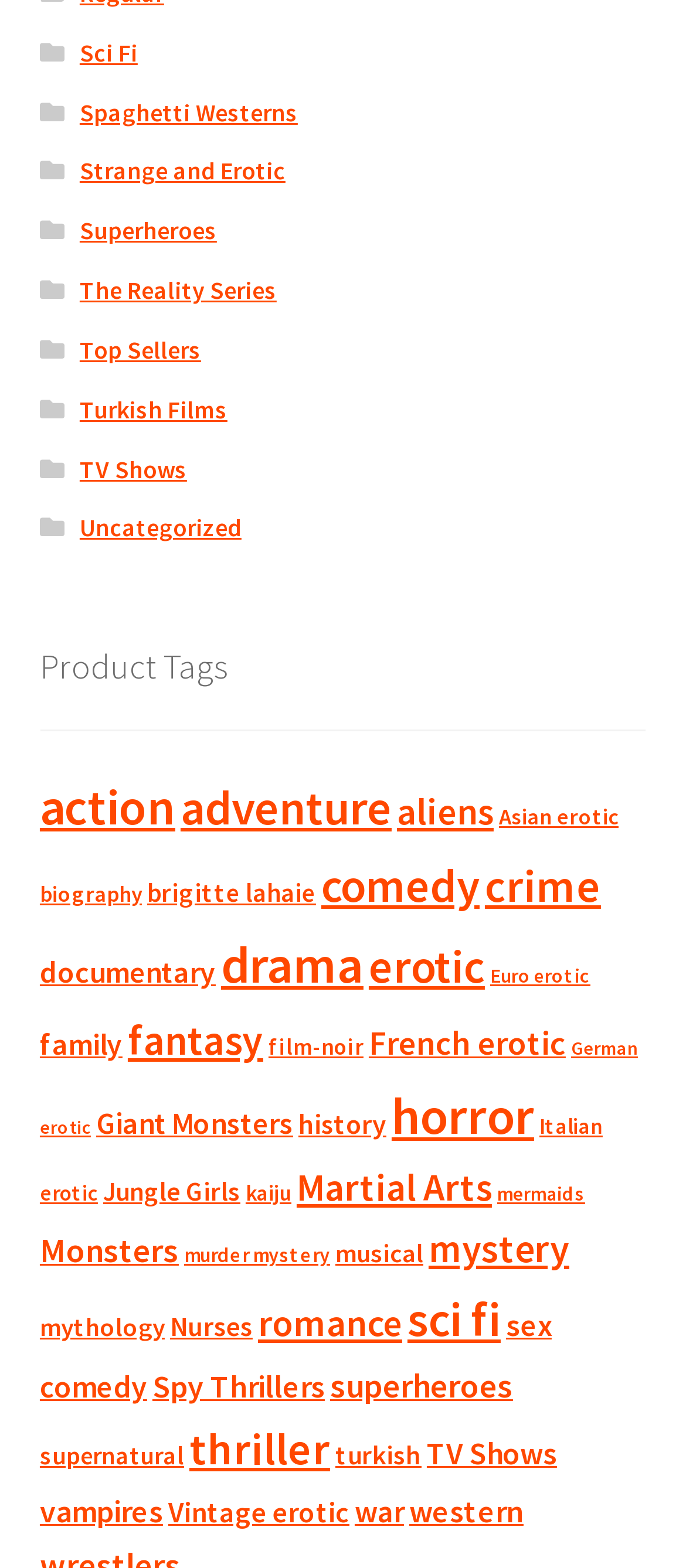How many products are in the 'Turkish Films' category?
Please use the image to provide a one-word or short phrase answer.

35